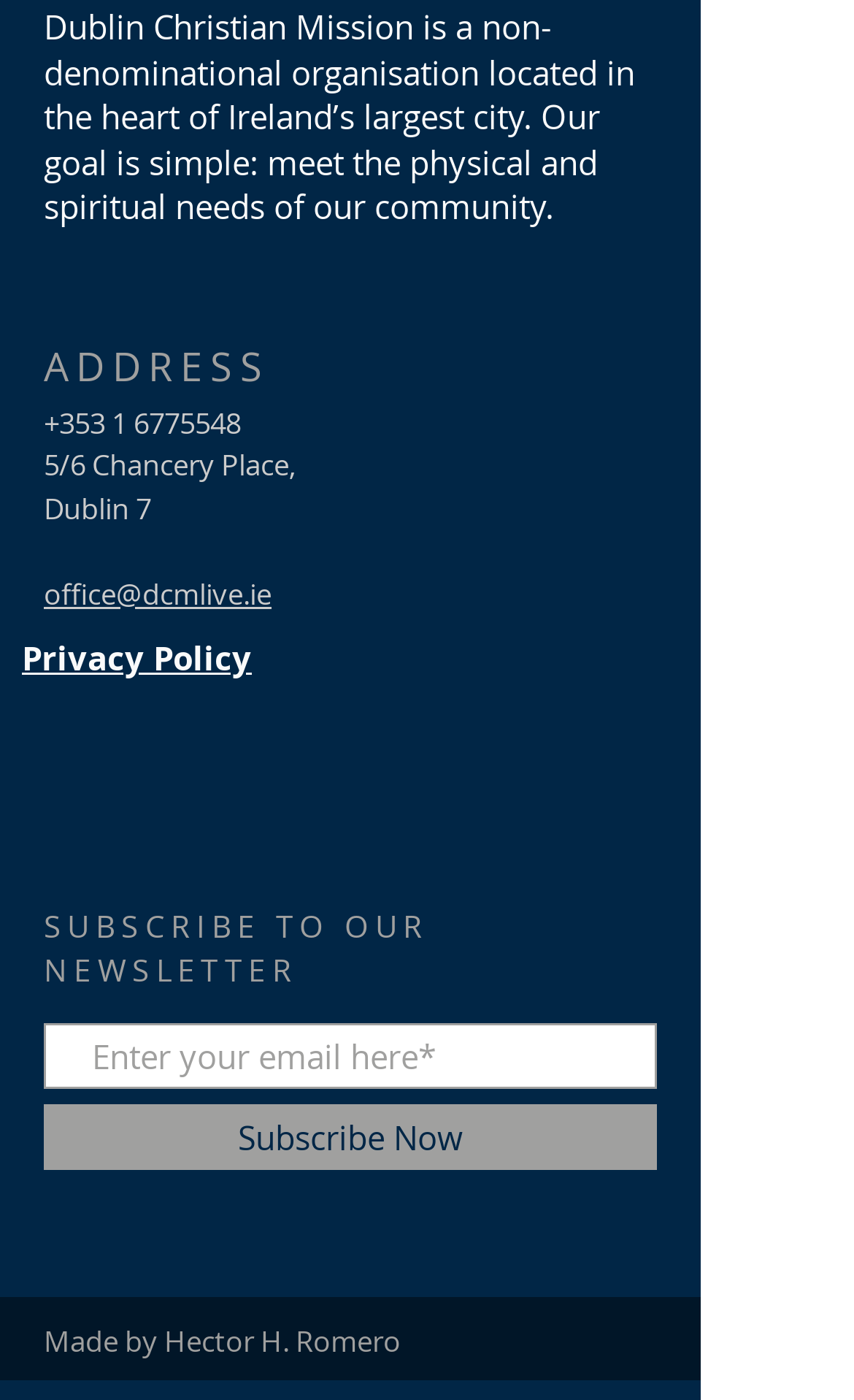Refer to the image and offer a detailed explanation in response to the question: What is the goal of Dublin Christian Mission?

Based on the StaticText element with the text 'Dublin Christian Mission is a non-denominational organisation located in the heart of Ireland’s largest city. Our goal is simple: meet the physical and spiritual needs of our community.', we can infer that the goal of Dublin Christian Mission is to meet the physical and spiritual needs of their community.